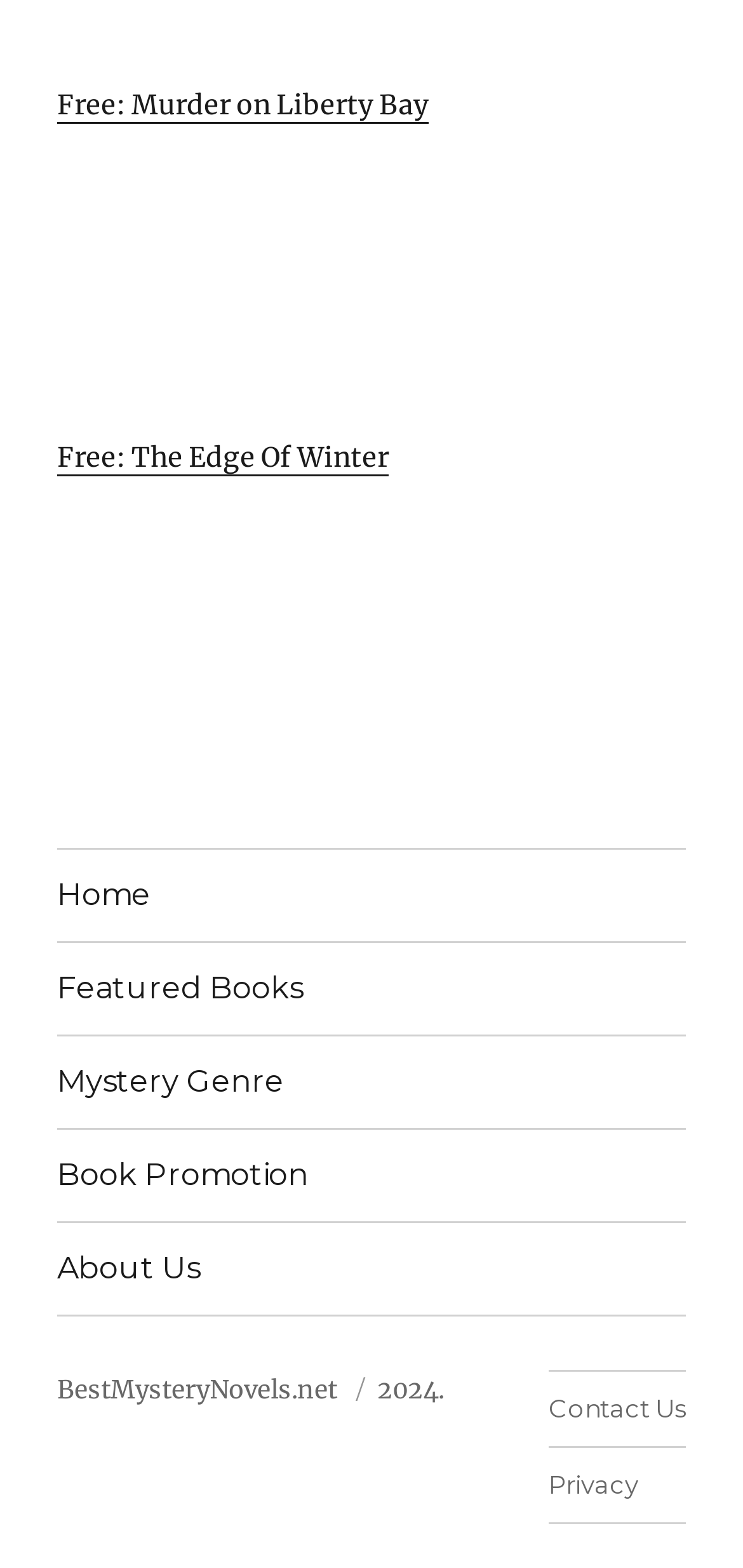How many links are in the footer?
Look at the image and respond to the question as thoroughly as possible.

I counted the number of links in the footer section, which includes 'Home', 'Featured Books', 'Mystery Genre', 'Book Promotion', 'About Us', and 'Contact Us', totaling 6 links.